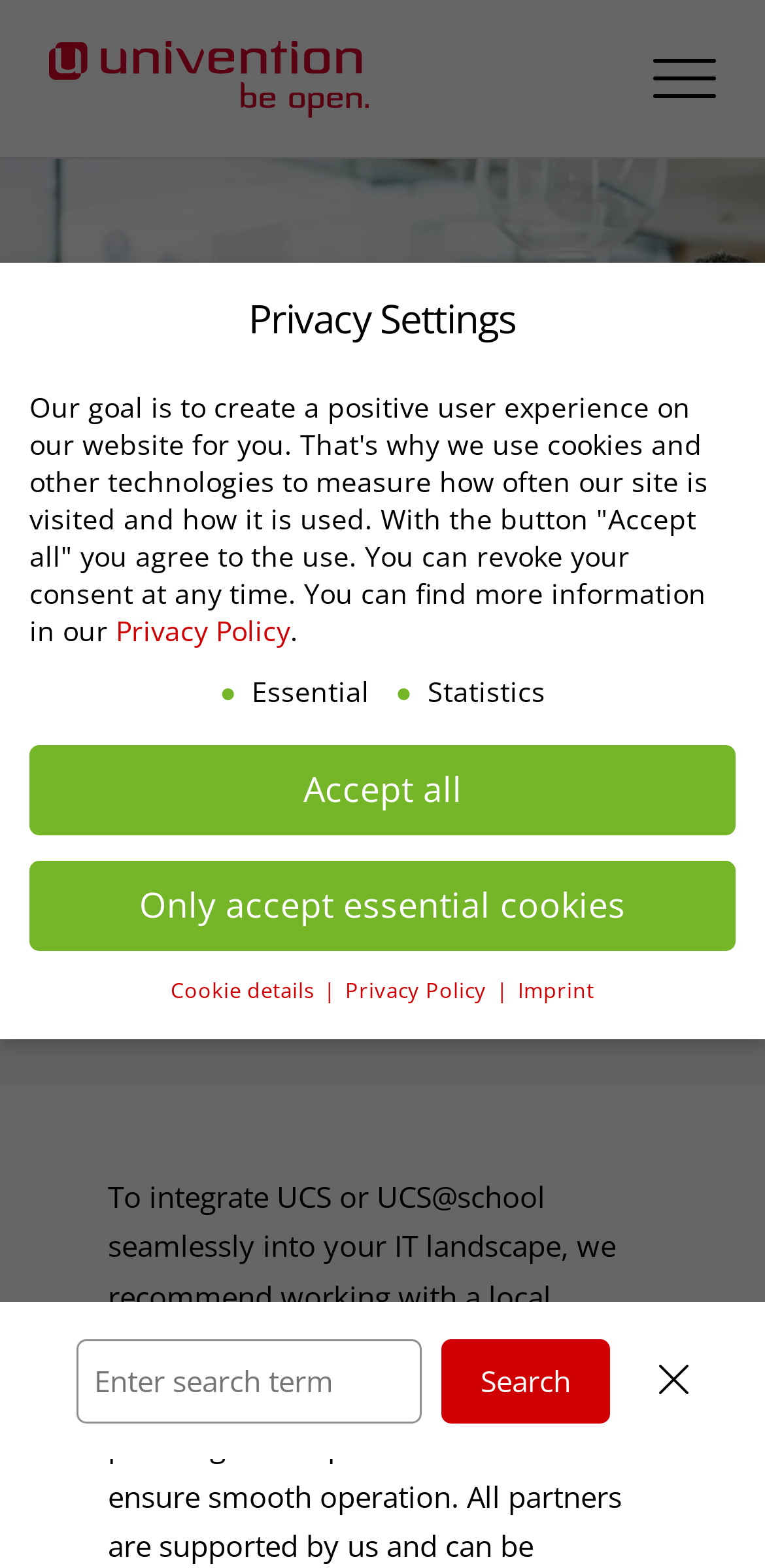Please find the bounding box coordinates of the clickable region needed to complete the following instruction: "Search for a partner". The bounding box coordinates must consist of four float numbers between 0 and 1, i.e., [left, top, right, bottom].

[0.1, 0.853, 0.797, 0.907]